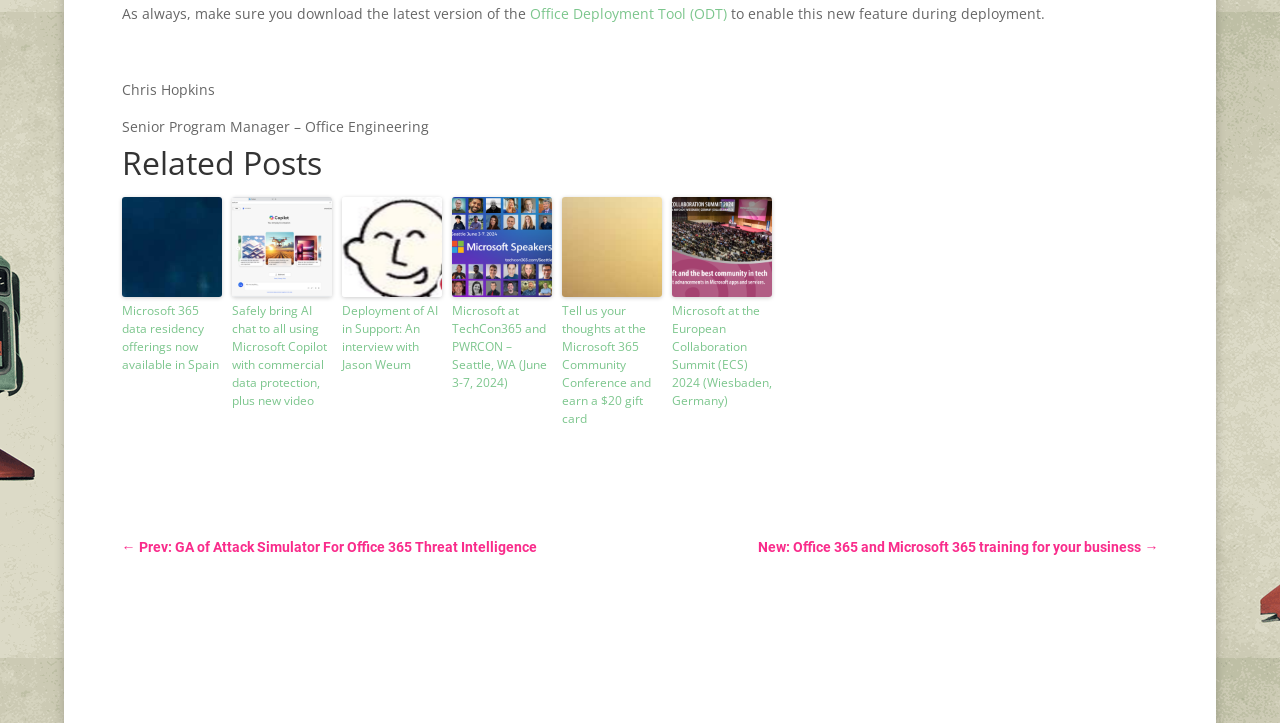Locate the bounding box coordinates of the element's region that should be clicked to carry out the following instruction: "View related post about Microsoft 365 data residency offerings in Spain". The coordinates need to be four float numbers between 0 and 1, i.e., [left, top, right, bottom].

[0.095, 0.273, 0.173, 0.411]